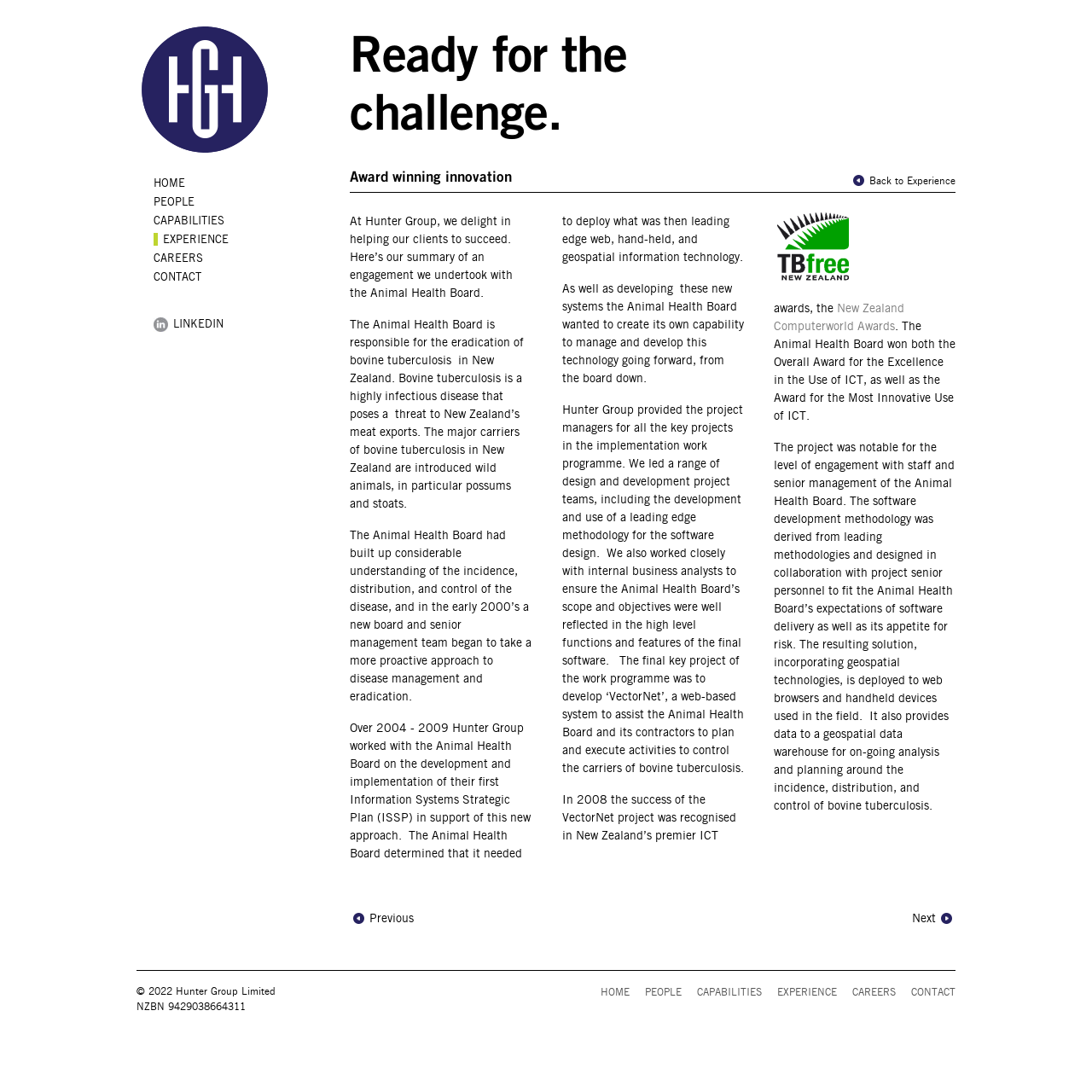Locate the bounding box coordinates of the item that should be clicked to fulfill the instruction: "Click the 'LINKEDIN' link".

[0.141, 0.291, 0.277, 0.304]